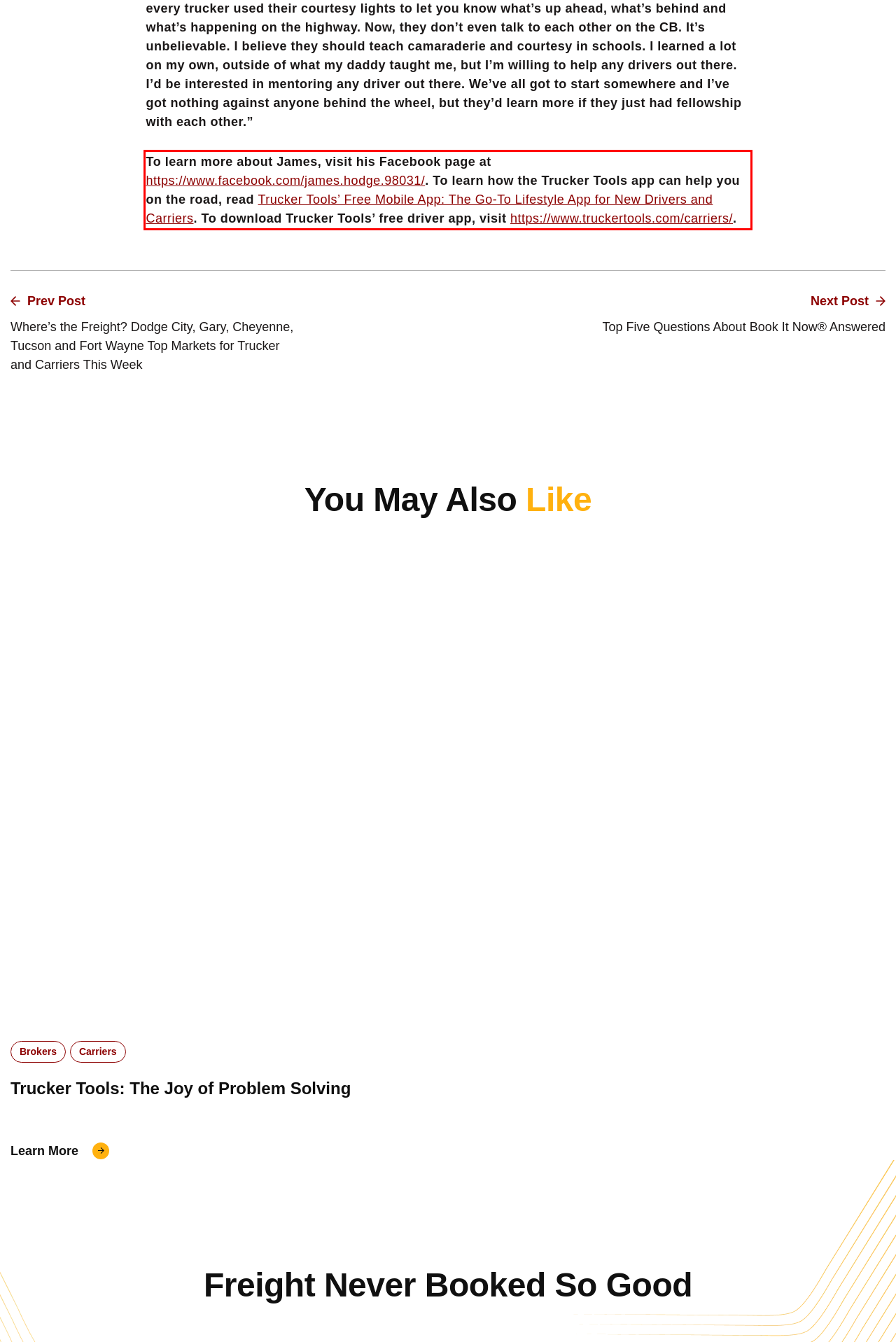Identify and extract the text within the red rectangle in the screenshot of the webpage.

To learn more about James, visit his Facebook page at https://www.facebook.com/james.hodge.98031/. To learn how the Trucker Tools app can help you on the road, read Trucker Tools’ Free Mobile App: The Go-To Lifestyle App for New Drivers and Carriers. To download Trucker Tools’ free driver app, visit https://www.truckertools.com/carriers/.